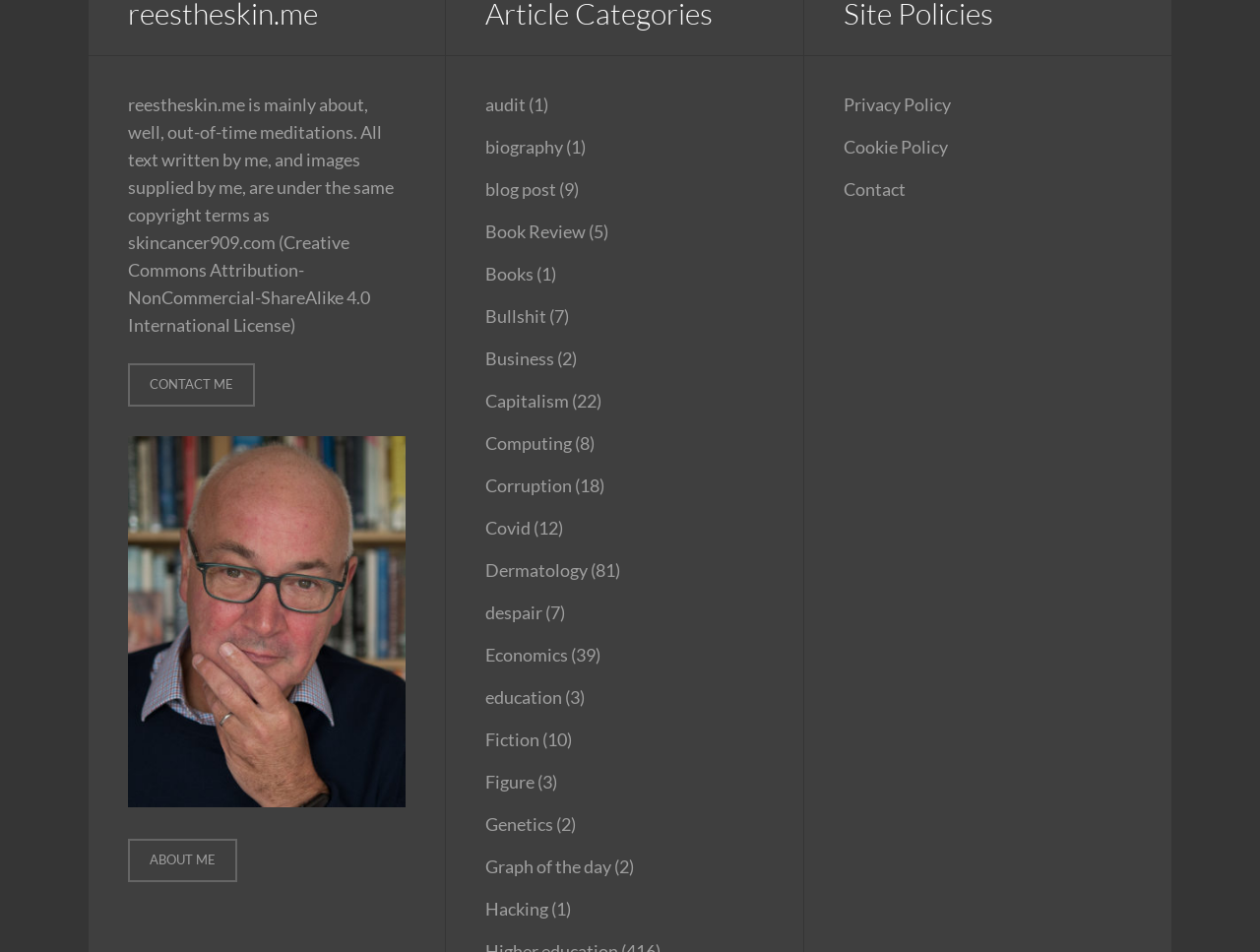Respond with a single word or phrase to the following question: What is the name of the person in the image?

Jonathan Rees